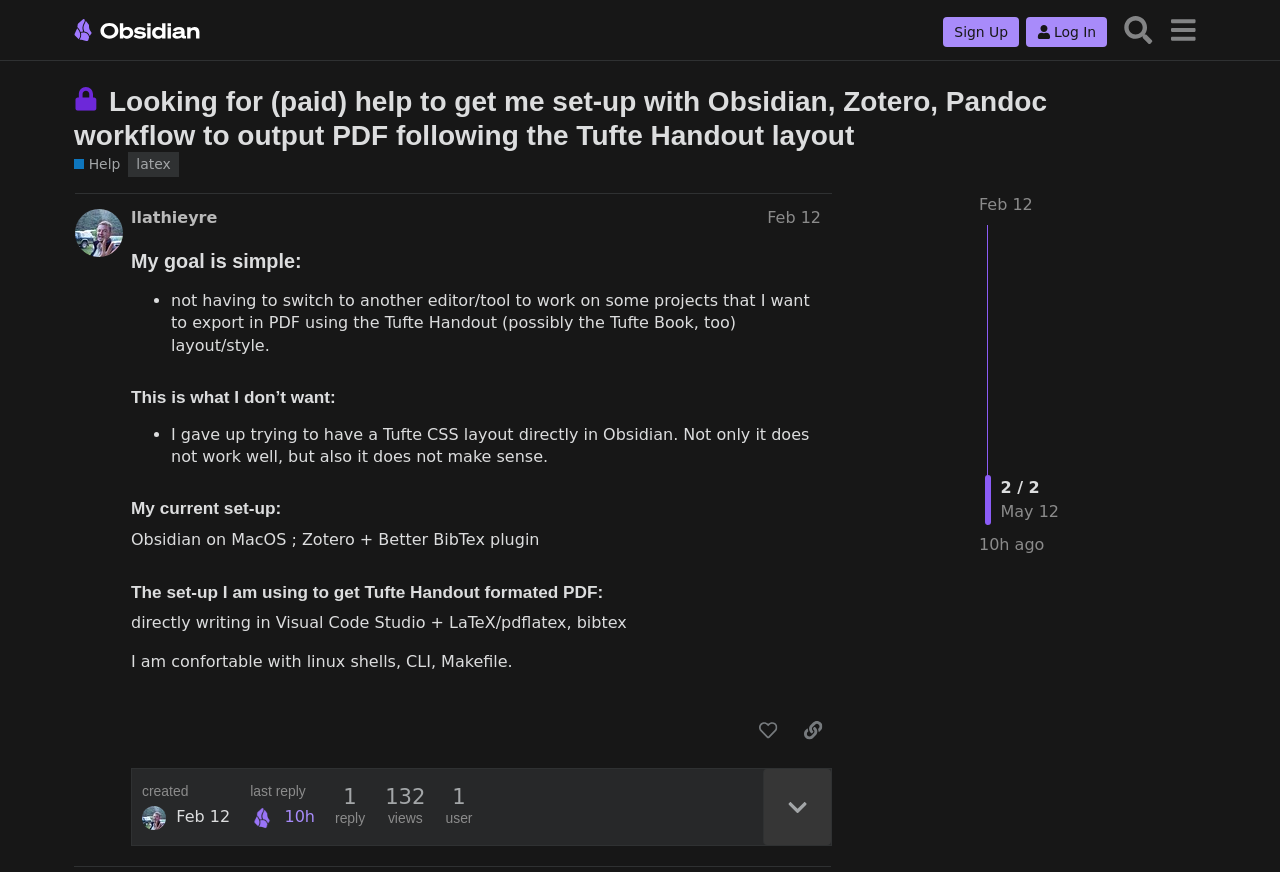Select the bounding box coordinates of the element I need to click to carry out the following instruction: "Copy a link to this post to clipboard".

[0.62, 0.818, 0.65, 0.858]